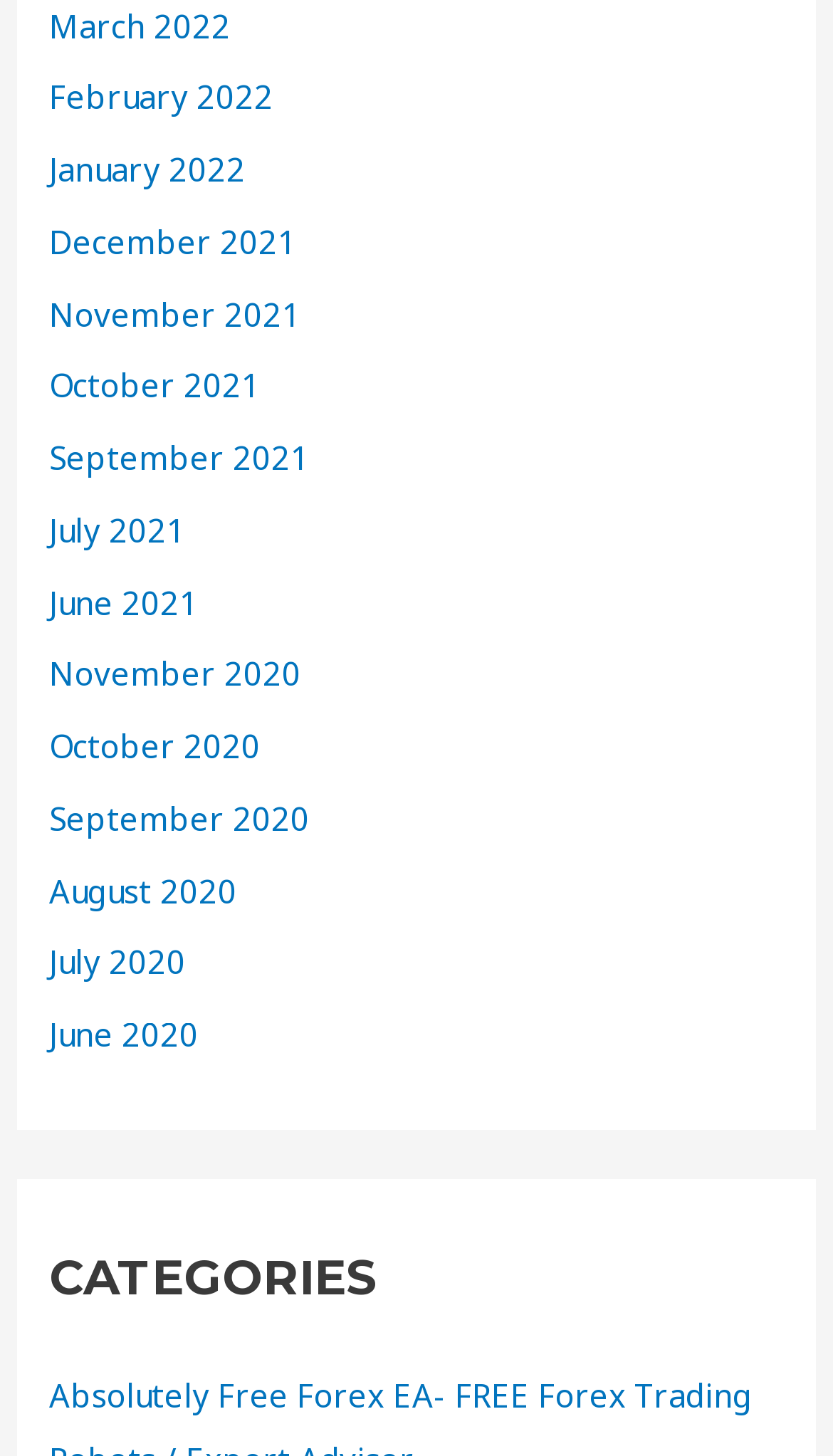Identify the bounding box coordinates of the area that should be clicked in order to complete the given instruction: "view March 2022". The bounding box coordinates should be four float numbers between 0 and 1, i.e., [left, top, right, bottom].

[0.059, 0.002, 0.277, 0.032]